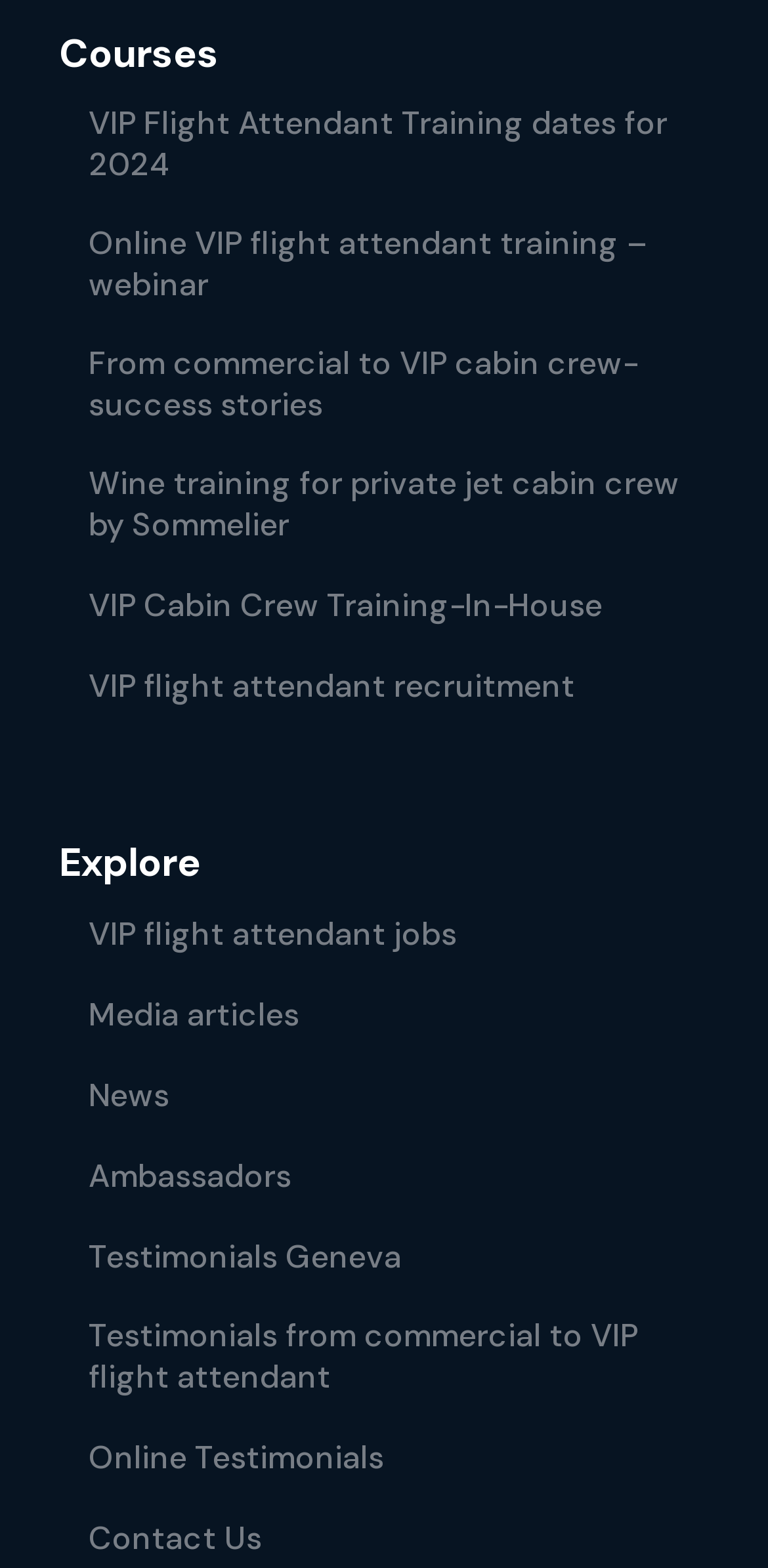Identify the bounding box coordinates of the HTML element based on this description: "Media articles".

[0.115, 0.633, 0.39, 0.66]